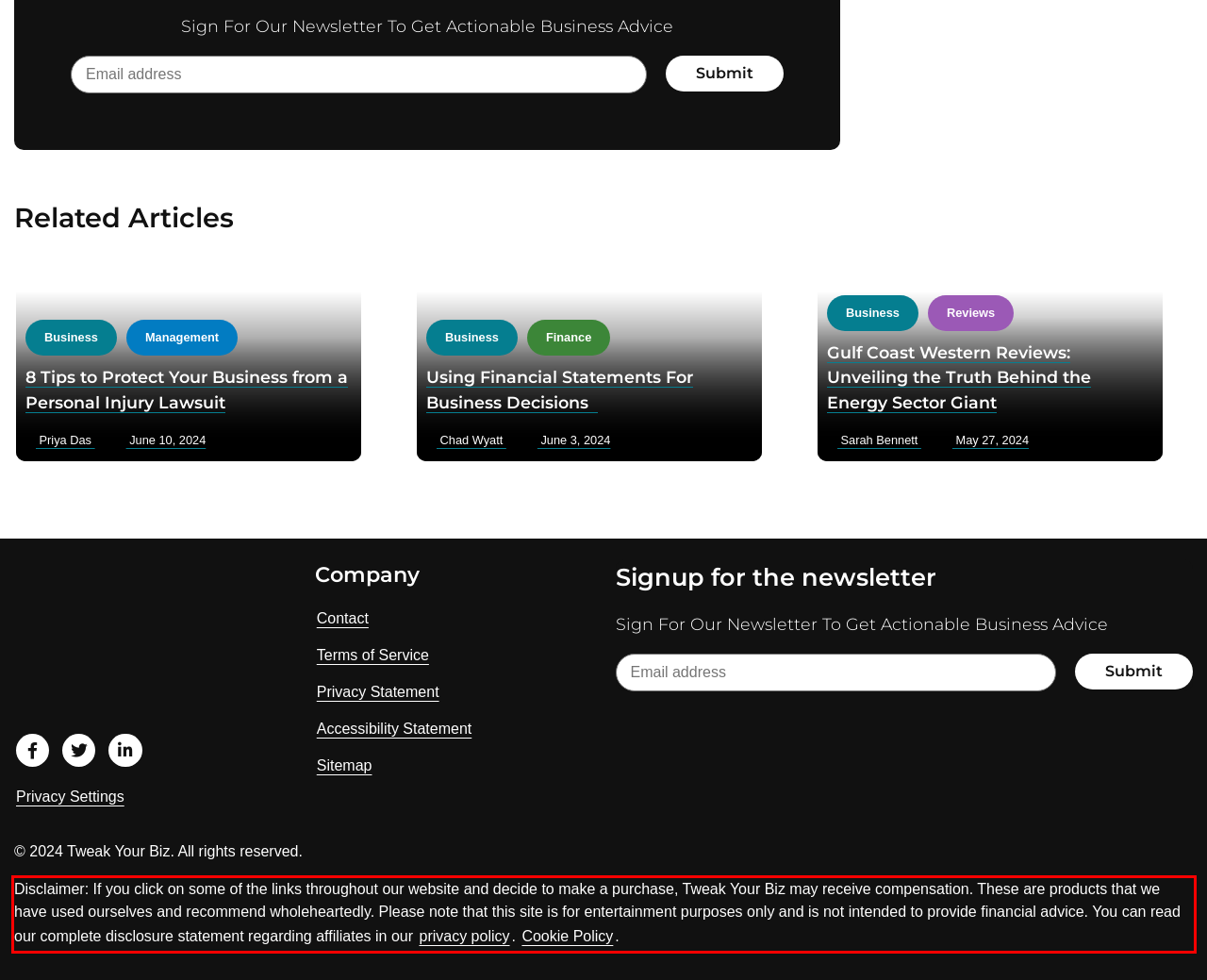Please perform OCR on the UI element surrounded by the red bounding box in the given webpage screenshot and extract its text content.

Disclaimer: If you click on some of the links throughout our website and decide to make a purchase, Tweak Your Biz may receive compensation. These are products that we have used ourselves and recommend wholeheartedly. Please note that this site is for entertainment purposes only and is not intended to provide financial advice. You can read our complete disclosure statement regarding affiliates in our privacy policy. Cookie Policy.